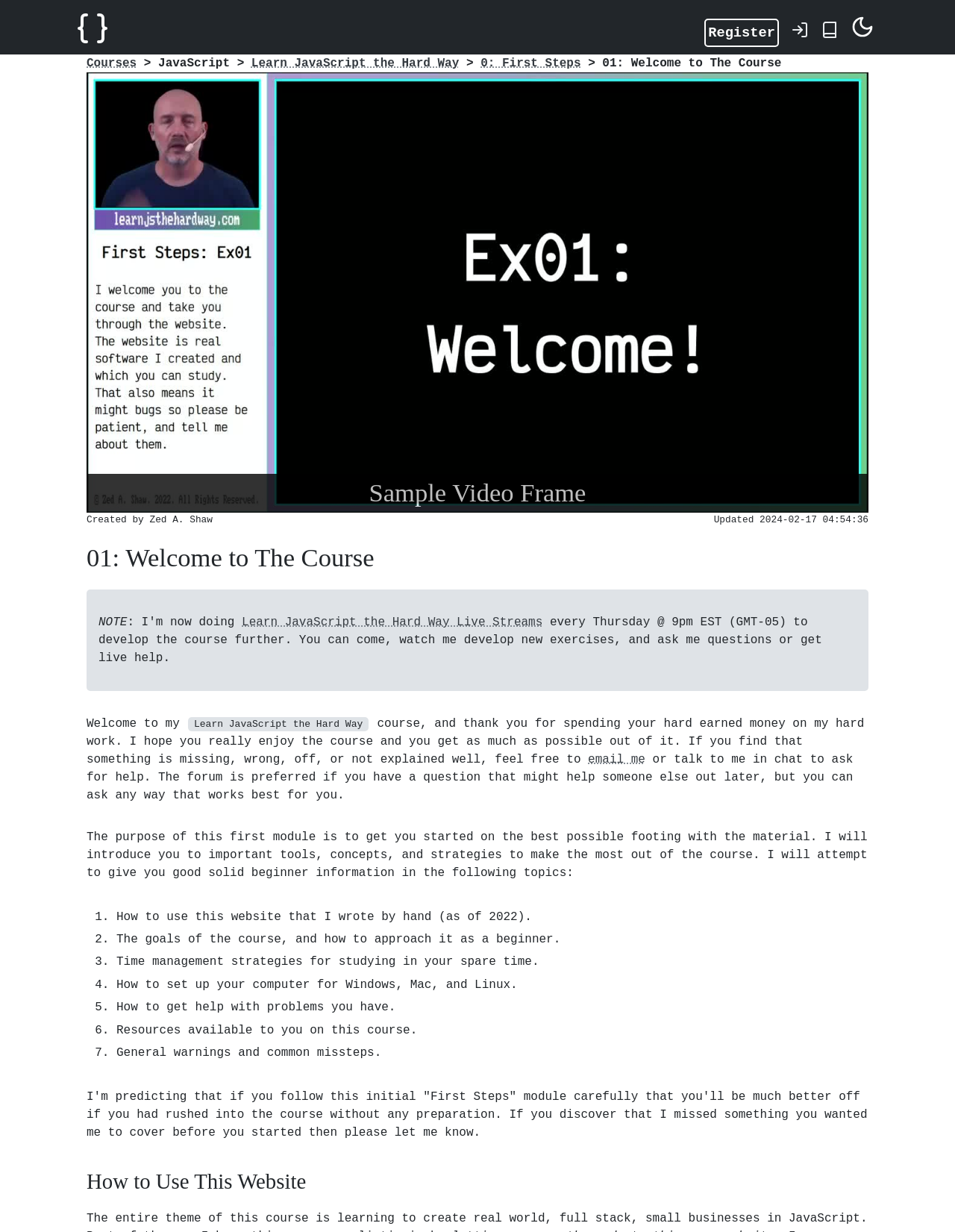Determine the bounding box coordinates of the element's region needed to click to follow the instruction: "Click on the 'WCSO Bingo Night' event". Provide these coordinates as four float numbers between 0 and 1, formatted as [left, top, right, bottom].

None